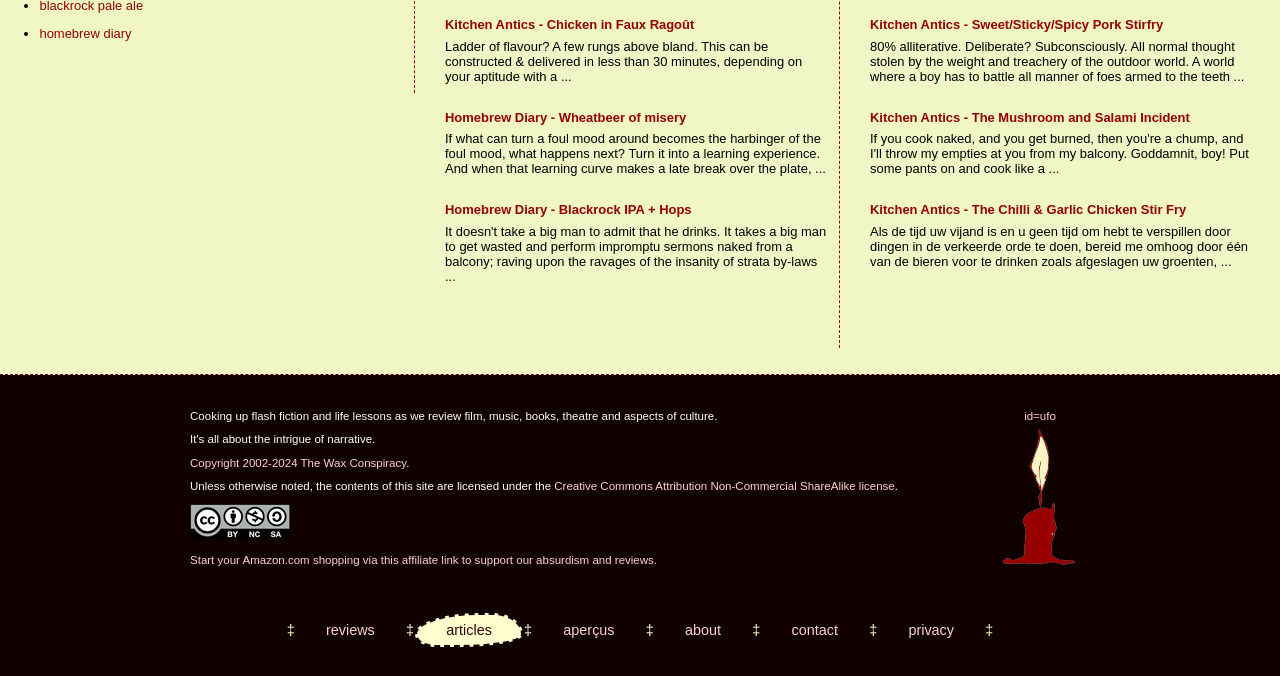Reply to the question below using a single word or brief phrase:
What is the main topic of this webpage?

Cooking and reviews